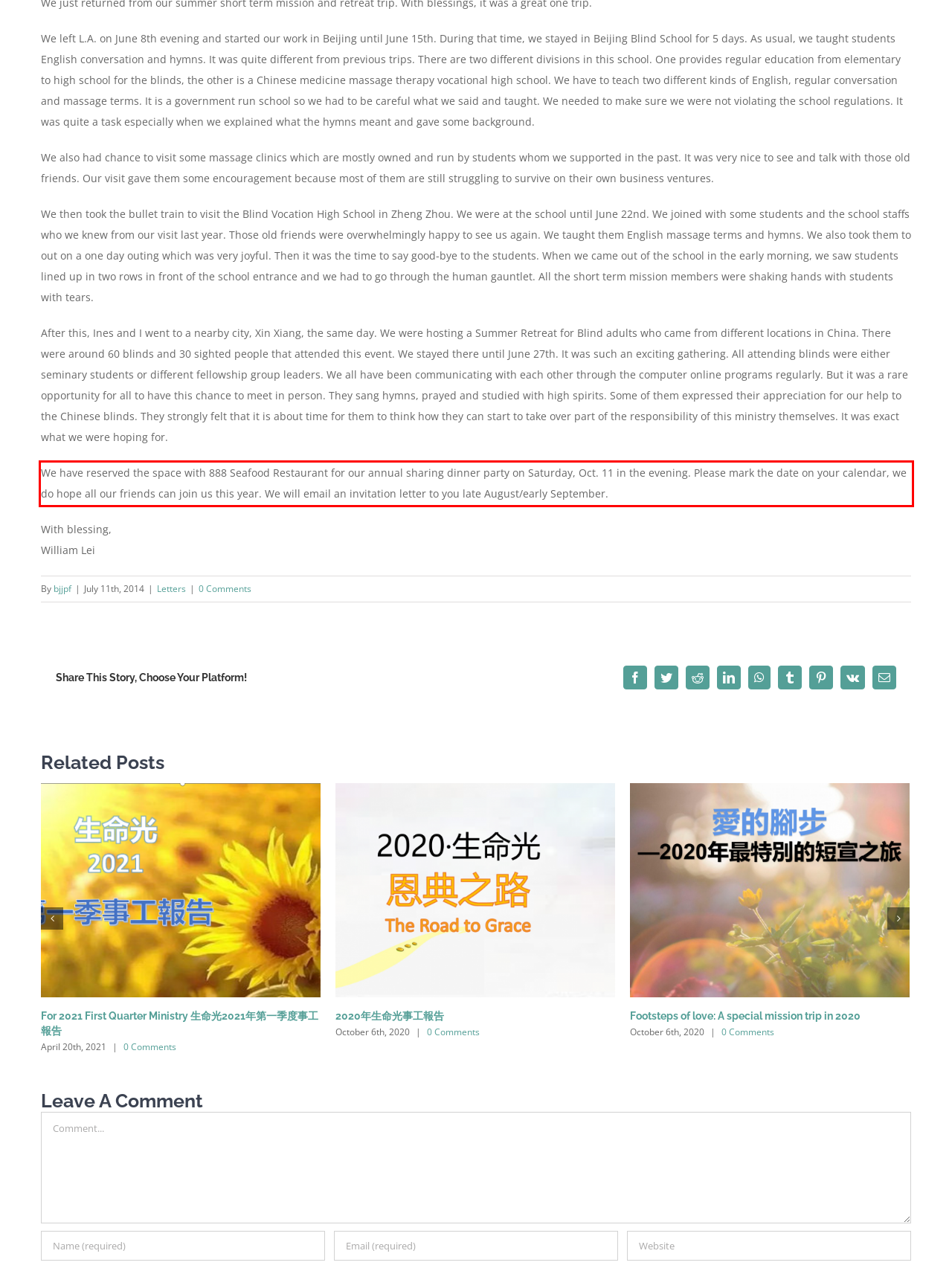You are given a screenshot showing a webpage with a red bounding box. Perform OCR to capture the text within the red bounding box.

We have reserved the space with 888 Seafood Restaurant for our annual sharing dinner party on Saturday, Oct. 11 in the evening. Please mark the date on your calendar, we do hope all our friends can join us this year. We will email an invitation letter to you late August/early September.